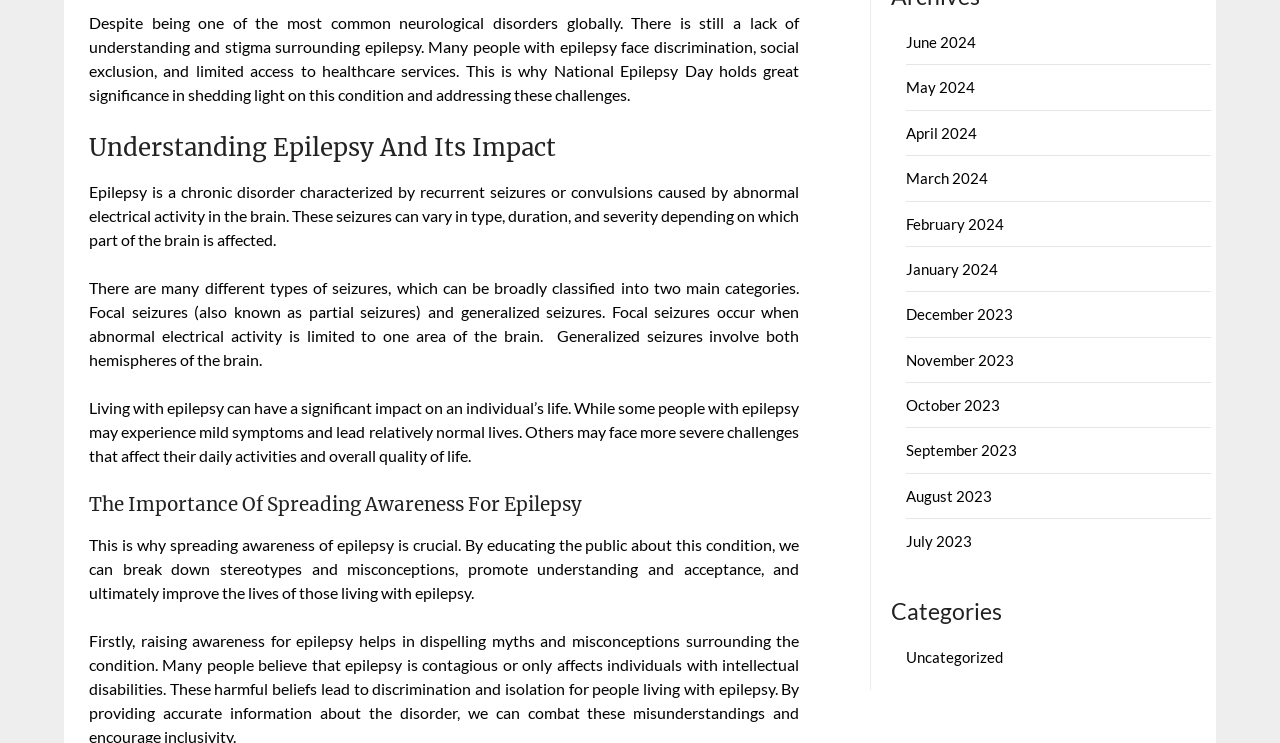Using floating point numbers between 0 and 1, provide the bounding box coordinates in the format (top-left x, top-left y, bottom-right x, bottom-right y). Locate the UI element described here: January 2024

[0.708, 0.35, 0.78, 0.374]